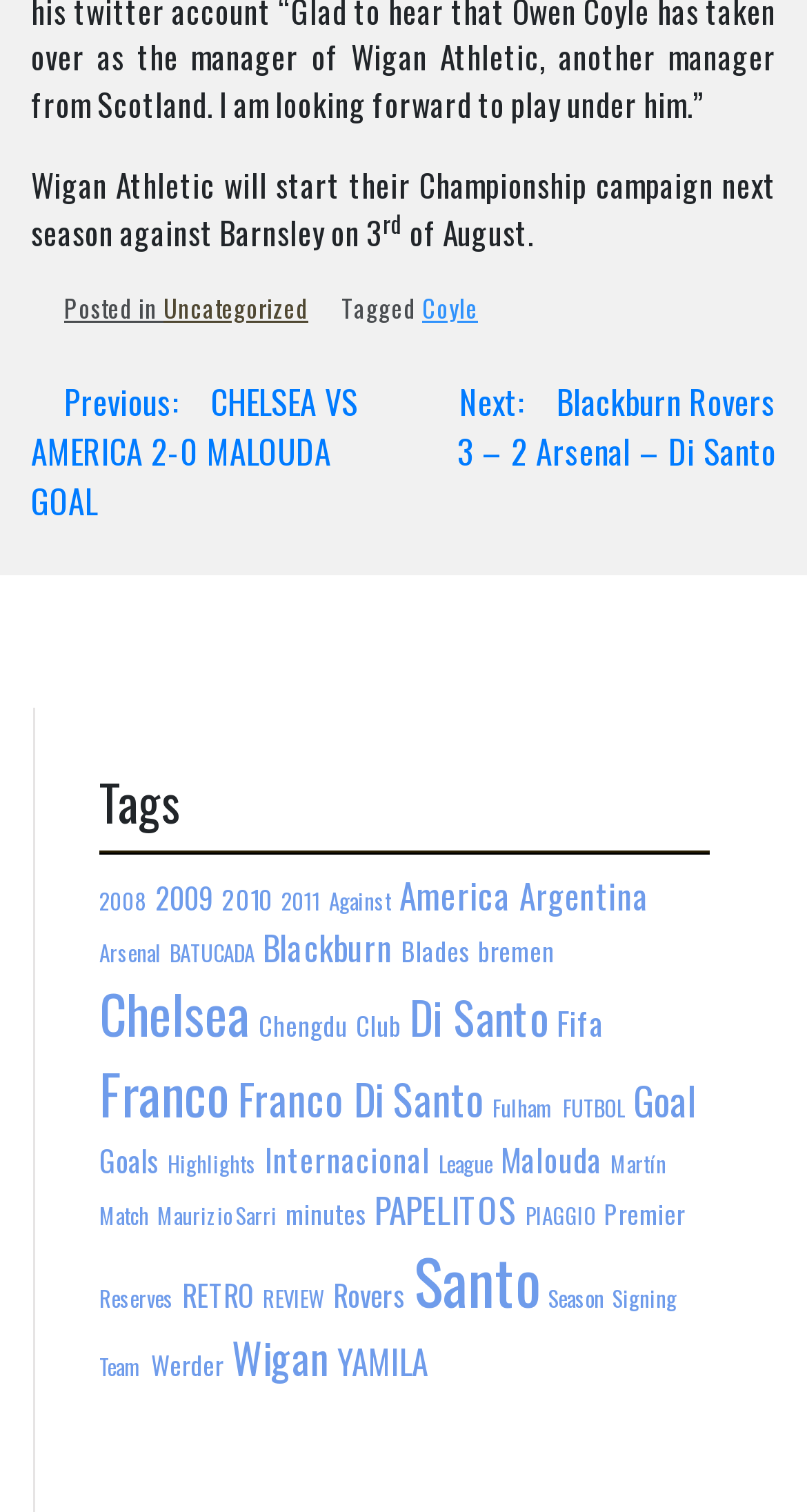Provide a one-word or short-phrase answer to the question:
What is the category of the current post?

Uncategorized